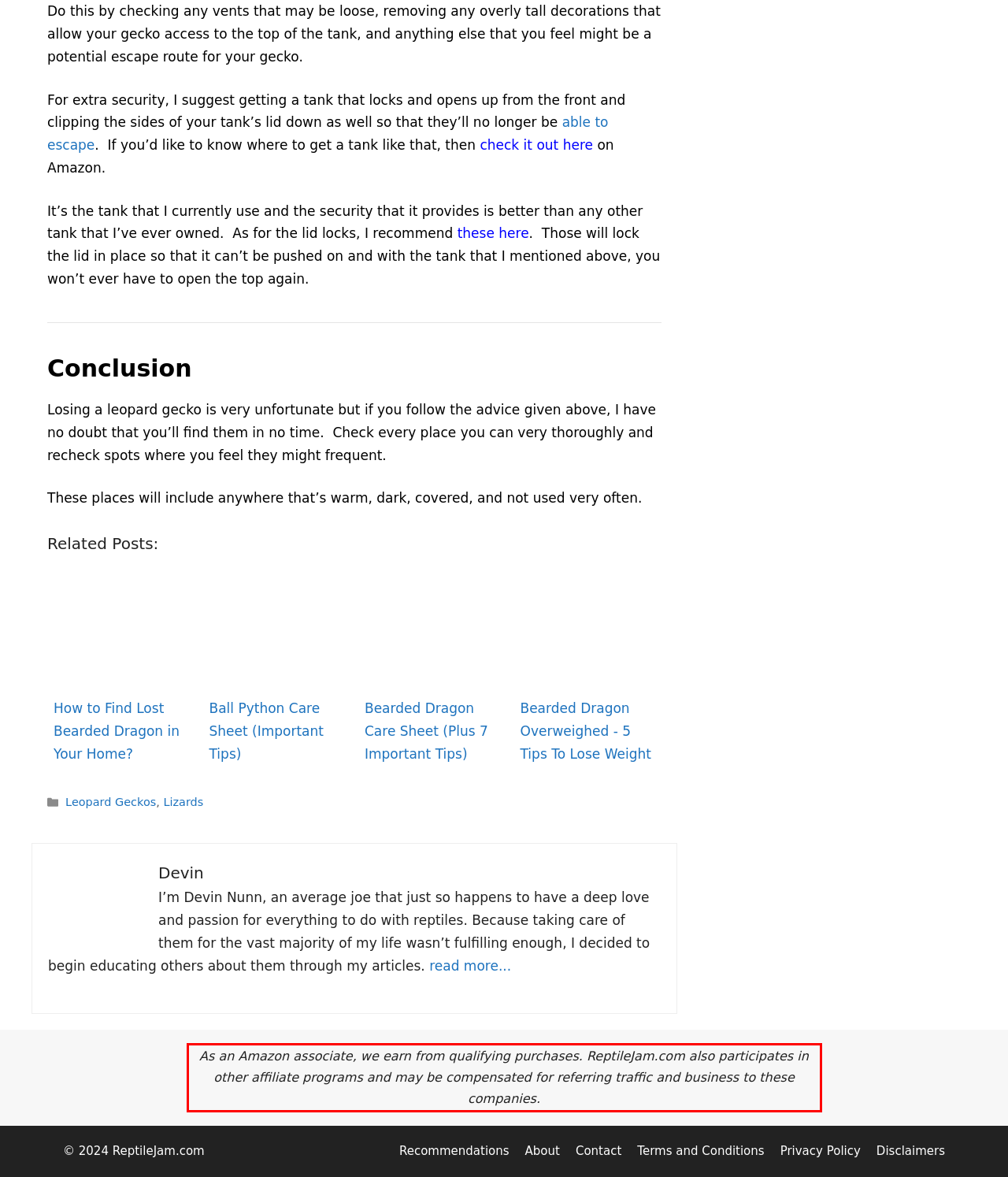You are provided with a screenshot of a webpage featuring a red rectangle bounding box. Extract the text content within this red bounding box using OCR.

As an Amazon associate, we earn from qualifying purchases. ReptileJam.com also participates in other affiliate programs and may be compensated for referring traffic and business to these companies.